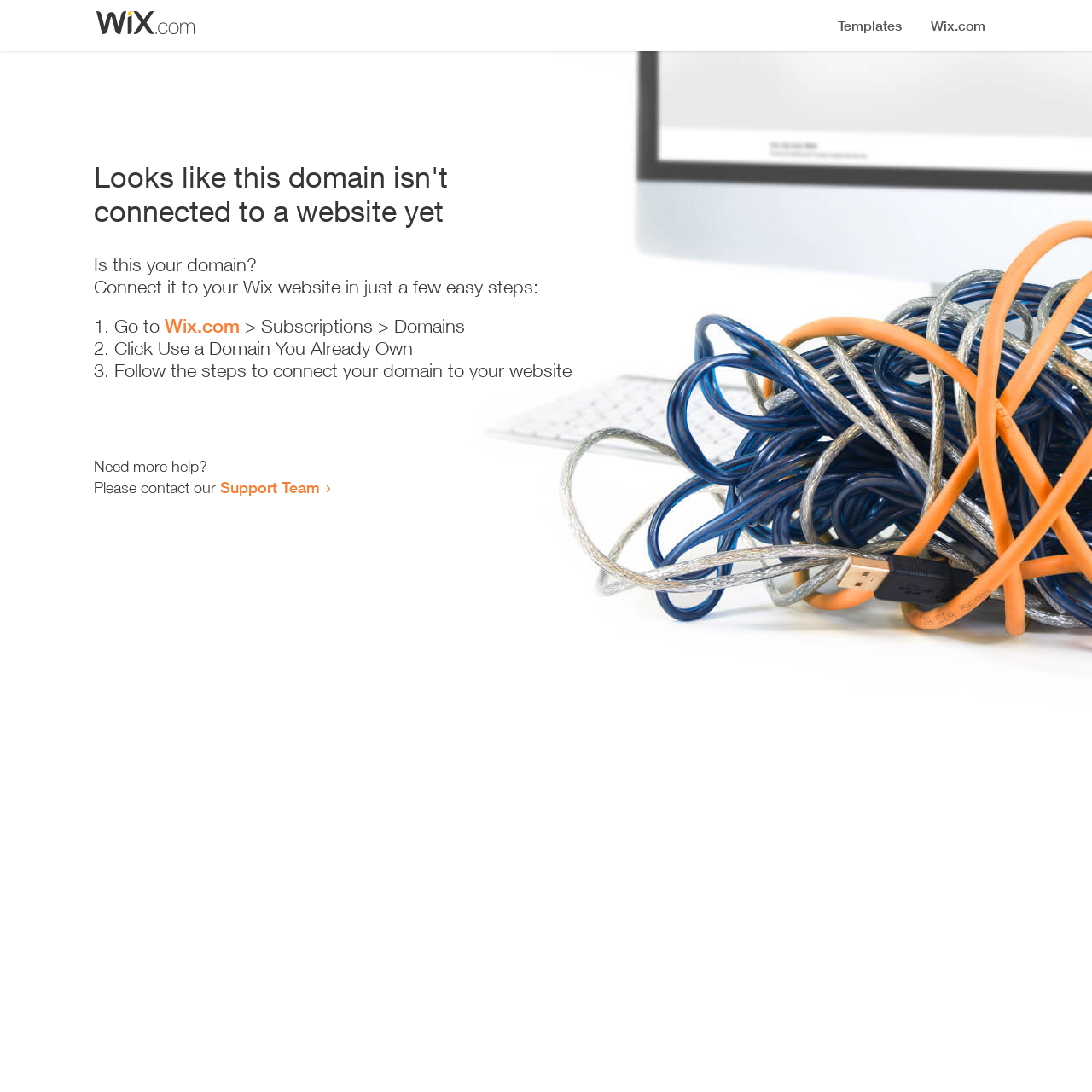What is the first step to connect the domain?
Using the screenshot, give a one-word or short phrase answer.

Go to Wix.com